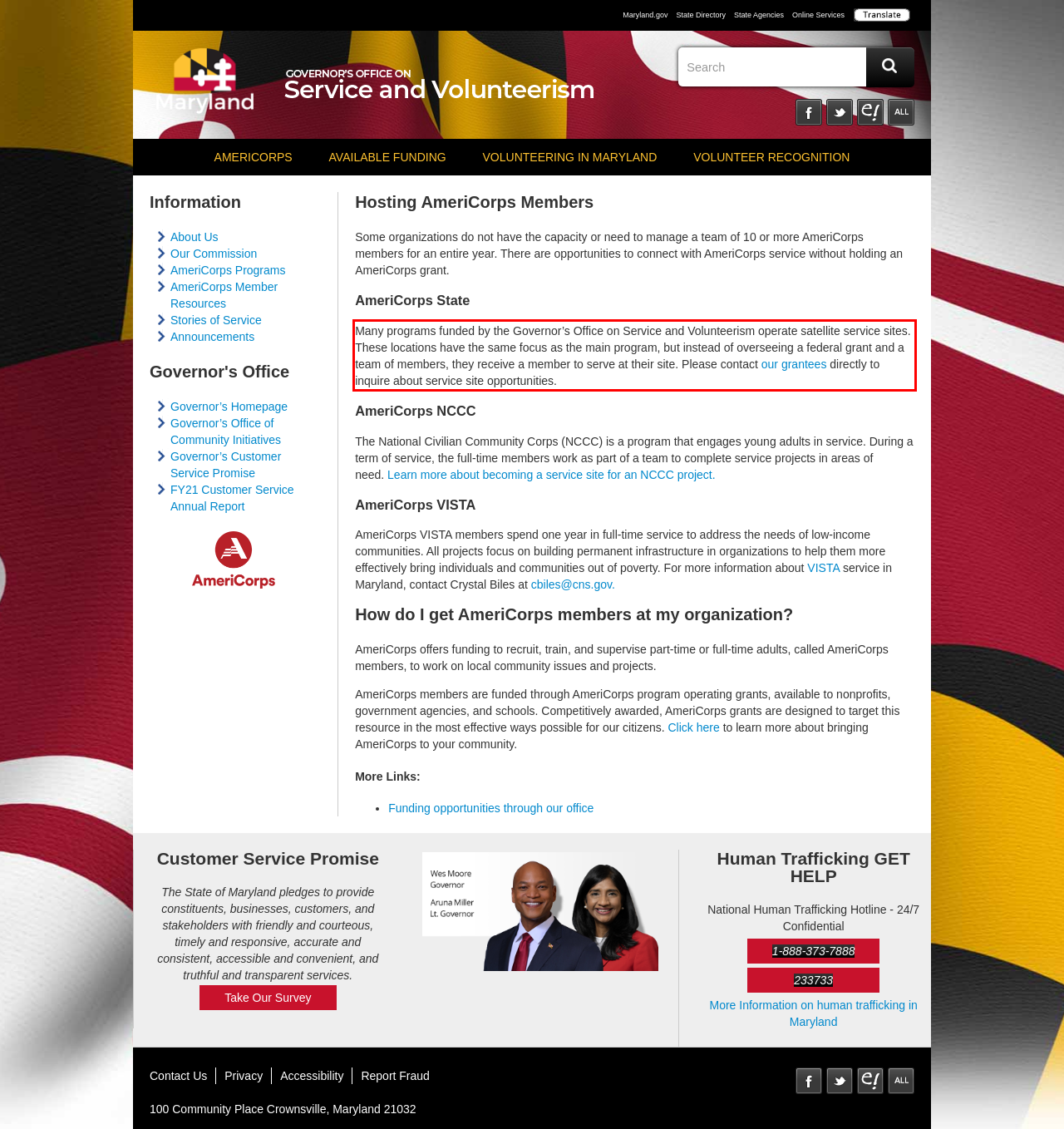View the screenshot of the webpage and identify the UI element surrounded by a red bounding box. Extract the text contained within this red bounding box.

Many programs funded by the Governor’s Office on Service and Volunteerism operate satellite service sites. These locations have the same focus as the main program, but instead of overseeing a federal grant and a team of members, they receive a member to serve at their site. Please contact our grantees directly to inquire about service site opportunities.